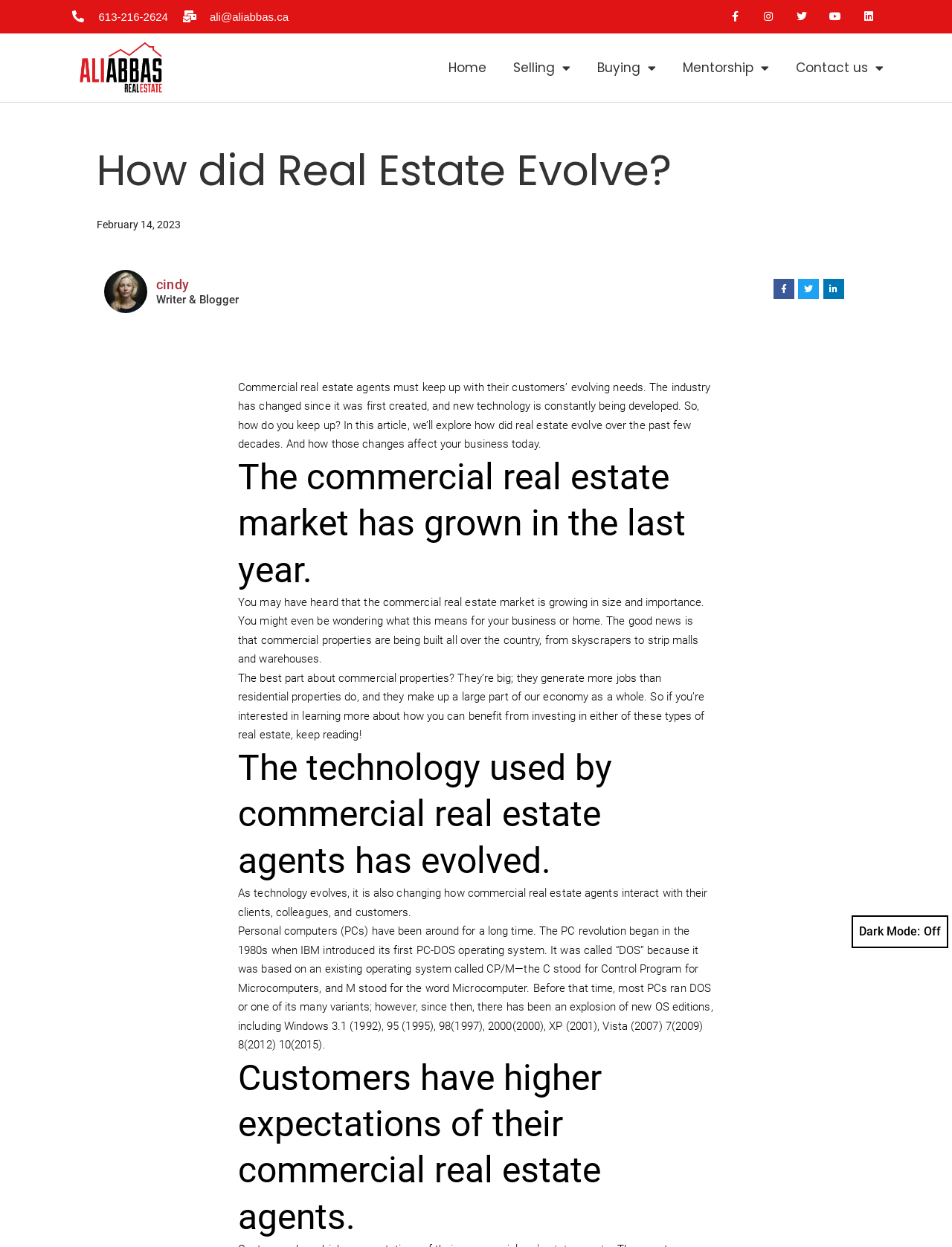Identify the bounding box coordinates of the clickable section necessary to follow the following instruction: "Click the Home link". The coordinates should be presented as four float numbers from 0 to 1, i.e., [left, top, right, bottom].

[0.457, 0.041, 0.525, 0.068]